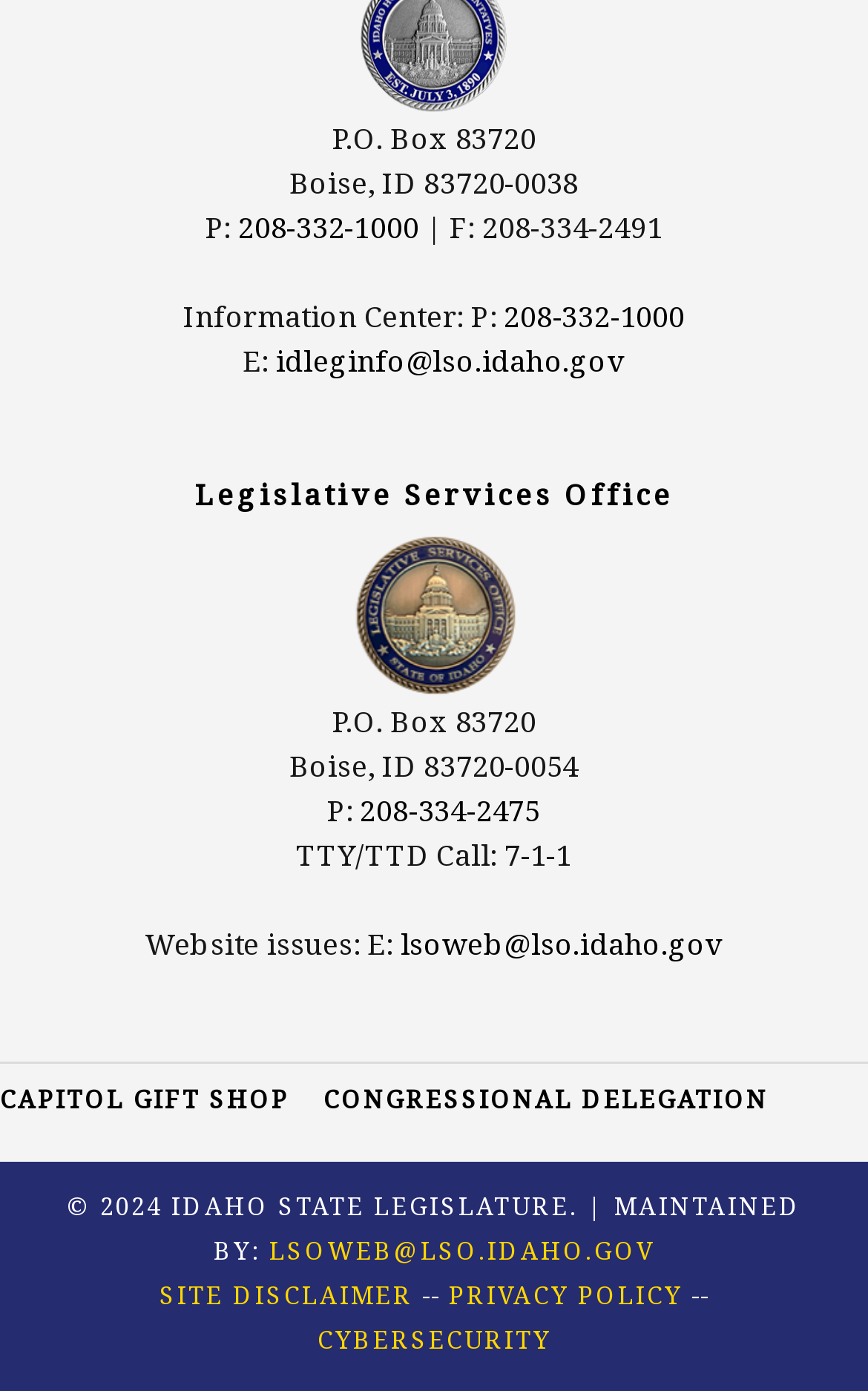What is the phone number for the Information Center?
Using the screenshot, give a one-word or short phrase answer.

208-332-1000